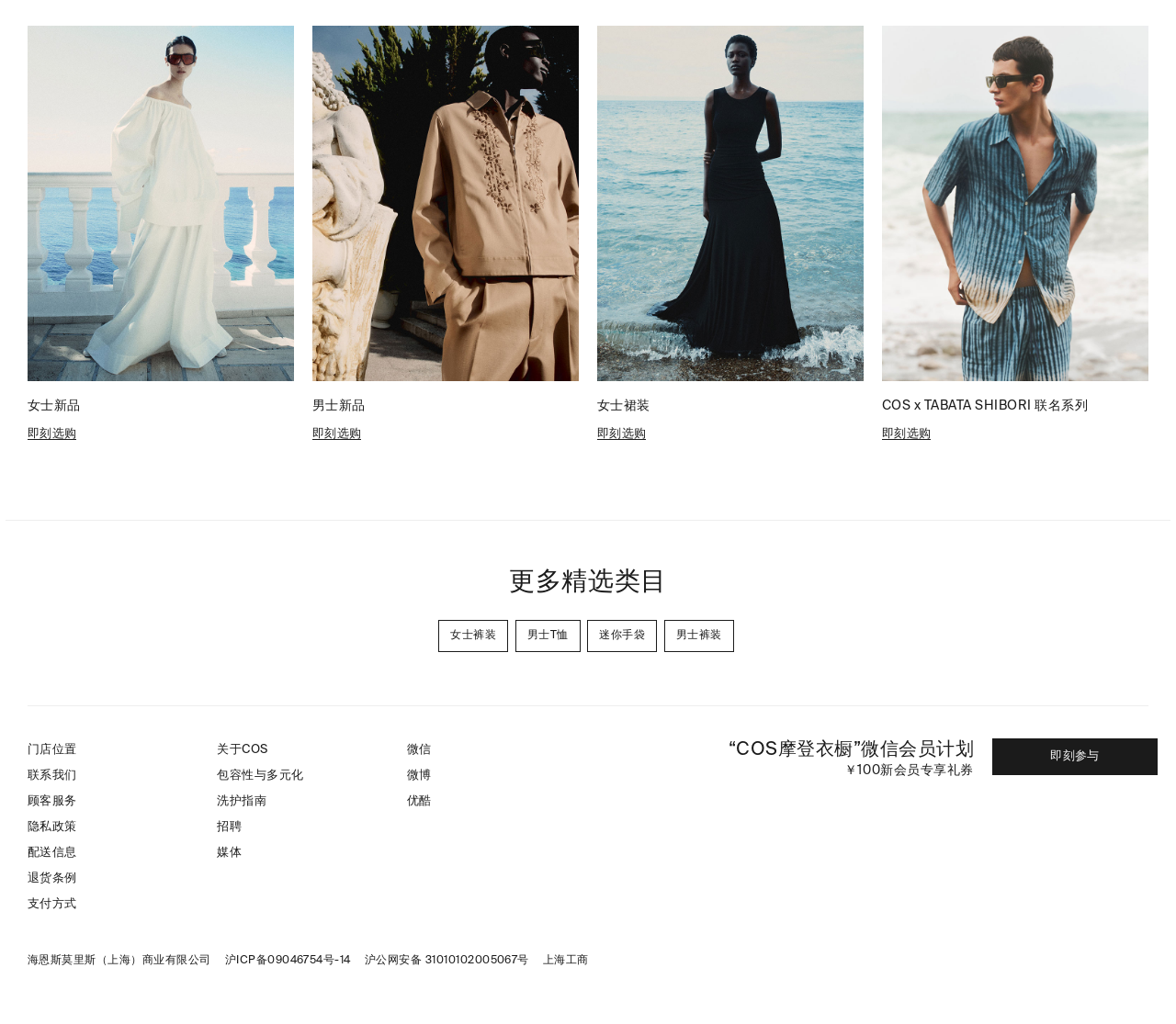Specify the bounding box coordinates of the element's area that should be clicked to execute the given instruction: "View men's new products". The coordinates should be four float numbers between 0 and 1, i.e., [left, top, right, bottom].

[0.266, 0.39, 0.311, 0.403]